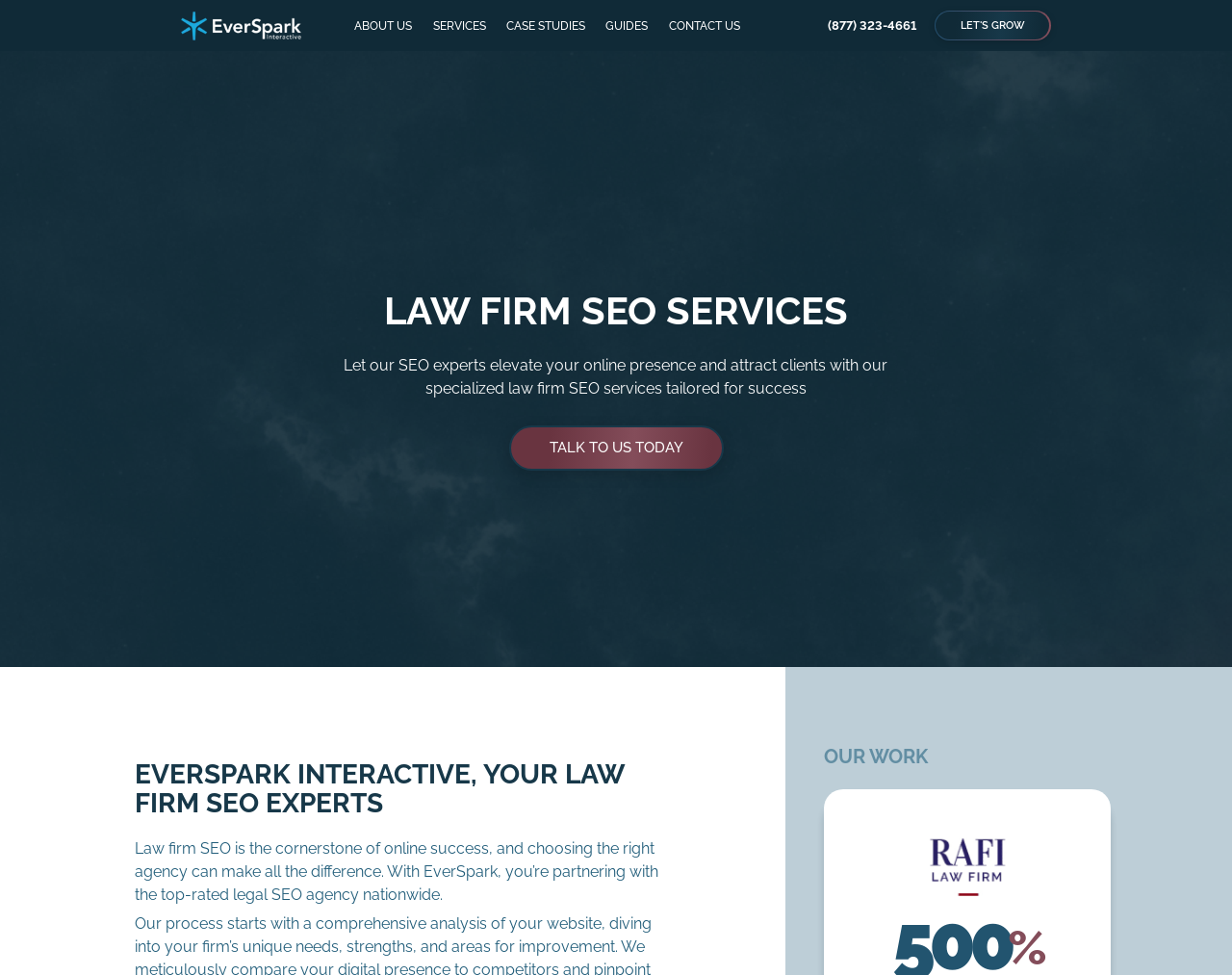Describe every aspect of the webpage comprehensively.

The webpage is about EverSpark's law firm SEO services, with a focus on improving online visibility and attracting clients. At the top left corner, there is a logo image with a link to the homepage. Next to the logo, there are navigation links to different sections of the website, including "ABOUT US", "SERVICES", "CASE STUDIES", "GUIDES", and "CONTACT US". 

On the top right corner, there is a phone number link and a call-to-action link "LET'S GROW". Below the navigation links, there is a main heading "LAW FIRM SEO SERVICES" followed by a paragraph of text that describes the benefits of EverSpark's SEO services. 

Underneath, there is a call-to-action link "TALK TO US TODAY" and a section heading "WHO WE ARE". Below this section, there is a heading "EVERSPARK INTERACTIVE, YOUR LAW FIRM SEO EXPERTS" followed by a paragraph of text that describes the agency's expertise in law firm SEO. 

Further down the page, there is a section heading "OUR WORK" which suggests that the webpage may also showcase the agency's past projects or case studies. Overall, the webpage is designed to promote EverSpark's law firm SEO services and establish the agency's credibility in the field.